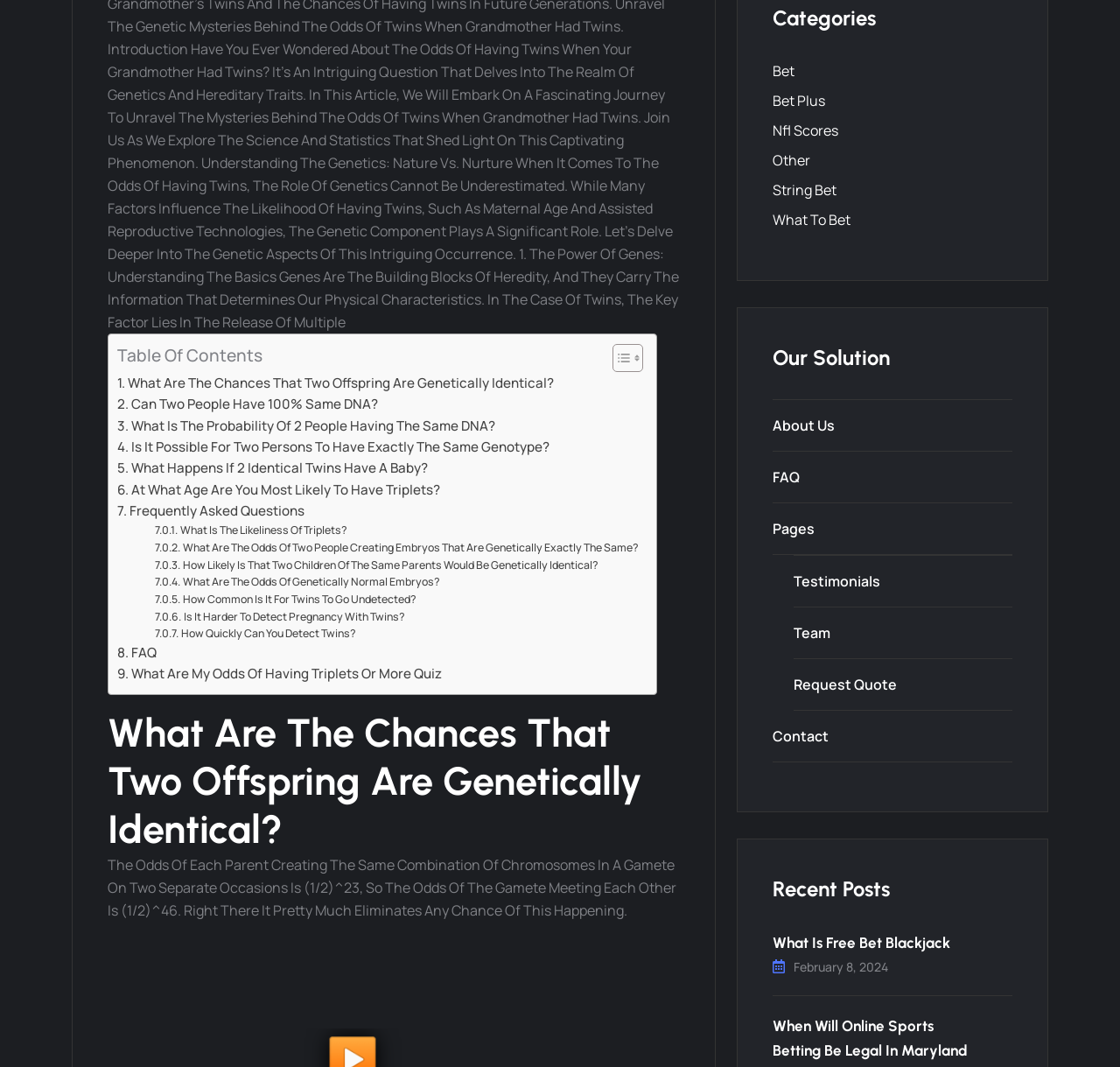What is the main topic of the webpage?
Refer to the image and offer an in-depth and detailed answer to the question.

Based on the webpage content, I can see that the main topic is about genetic identity, as there are multiple links and headings related to this topic, such as 'What Are The Chances That Two Offspring Are Genetically Identical?' and 'Can Two People Have 100% Same DNA?'